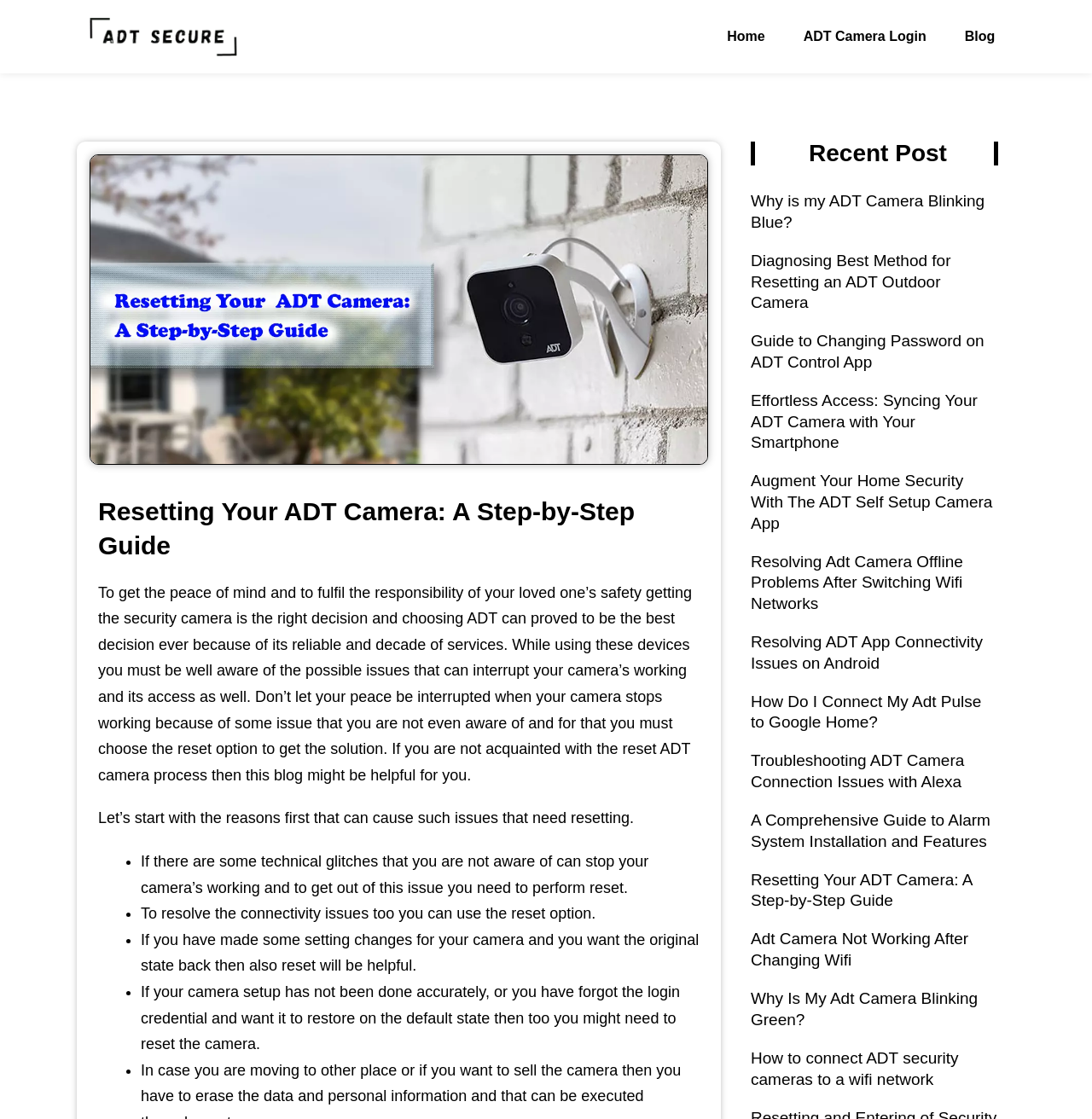Determine the bounding box coordinates (top-left x, top-left y, bottom-right x, bottom-right y) of the UI element described in the following text: Blog

[0.868, 0.015, 0.927, 0.05]